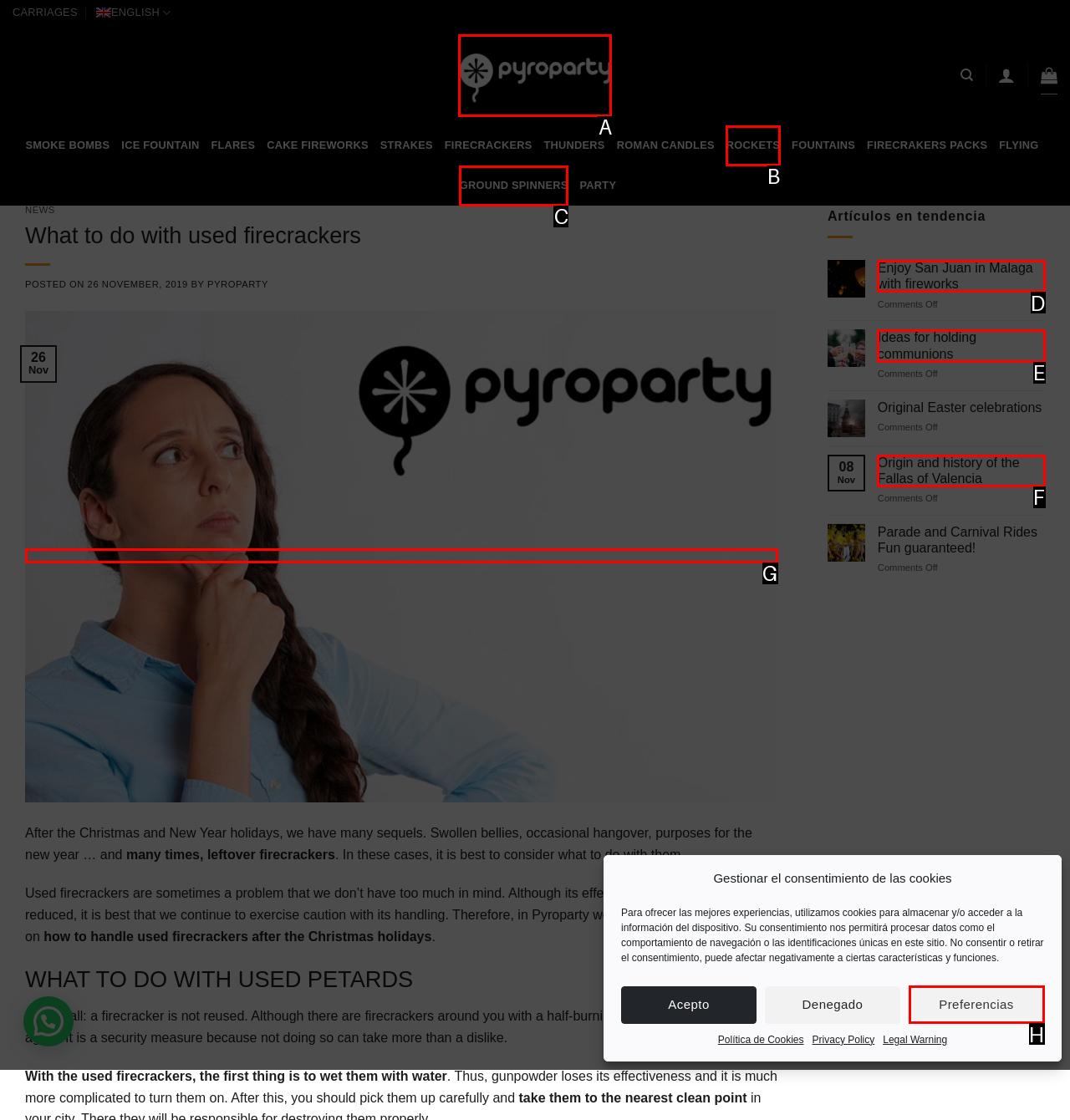Match the description: Ideas for holding communions to one of the options shown. Reply with the letter of the best match.

E